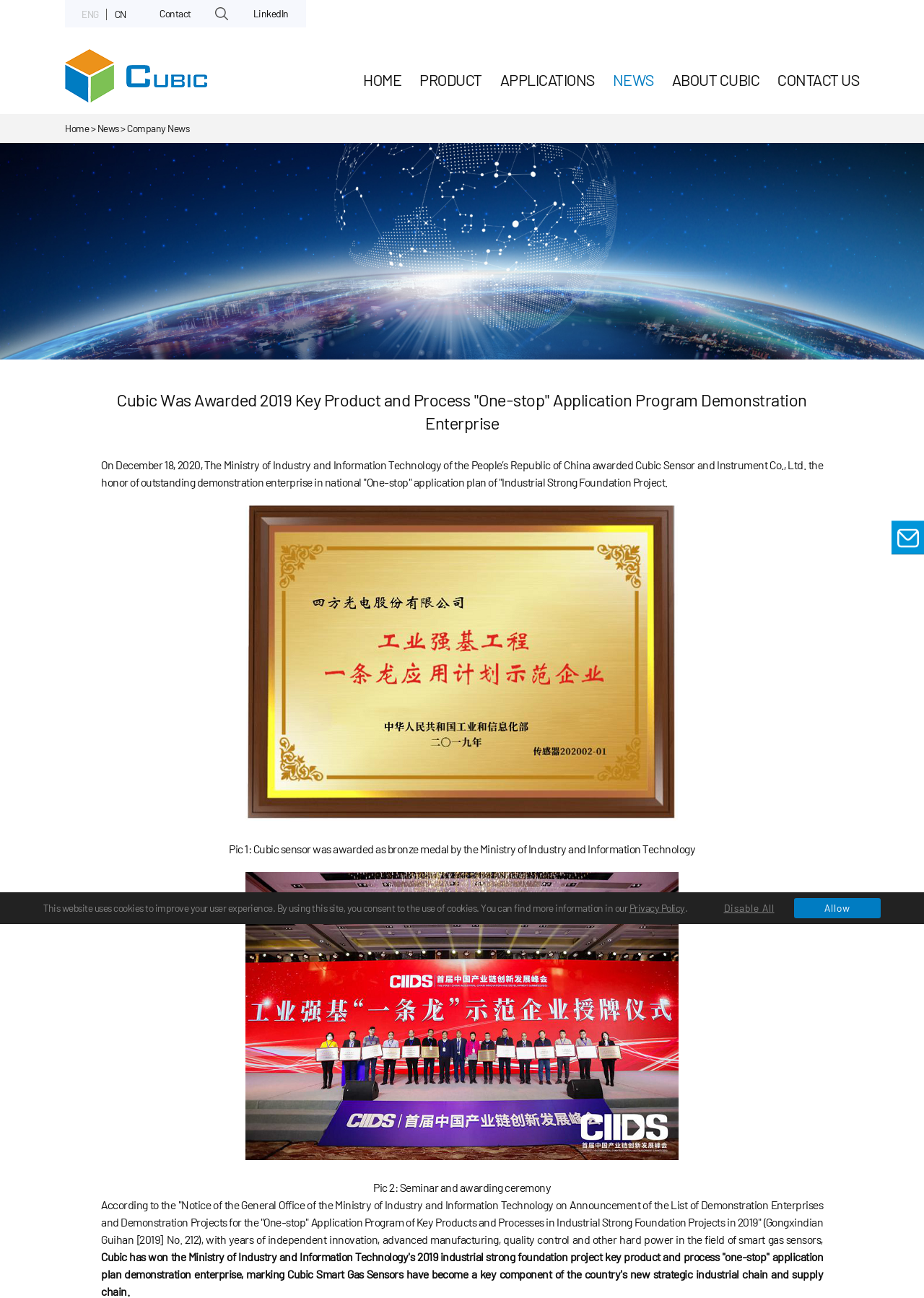Provide the bounding box coordinates of the HTML element this sentence describes: "LinkedIn". The bounding box coordinates consist of four float numbers between 0 and 1, i.e., [left, top, right, bottom].

[0.255, 0.0, 0.331, 0.021]